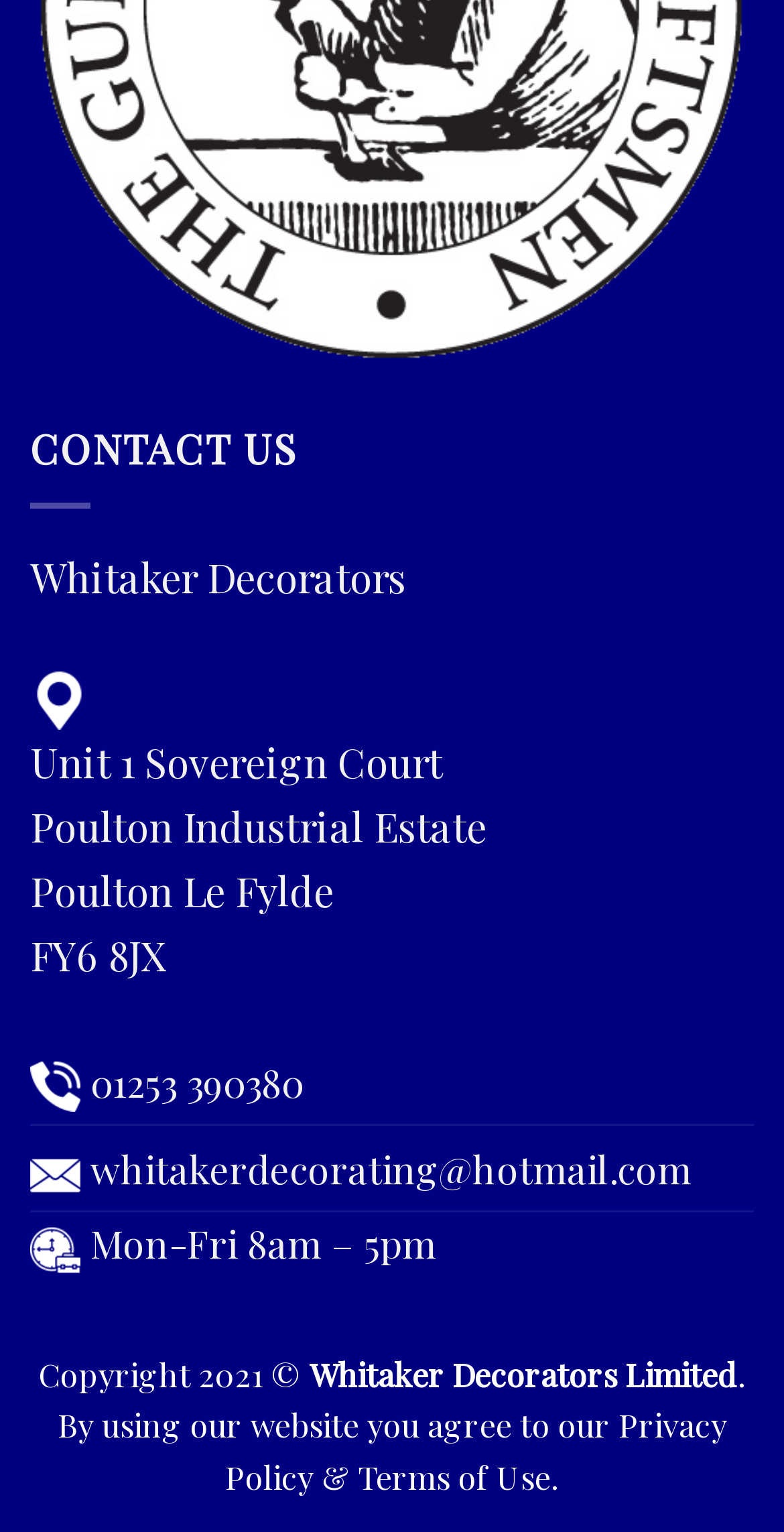What is the postcode?
Offer a detailed and exhaustive answer to the question.

The postcode can be found in the address section, where it is written as a static text 'FY6 8JX'.